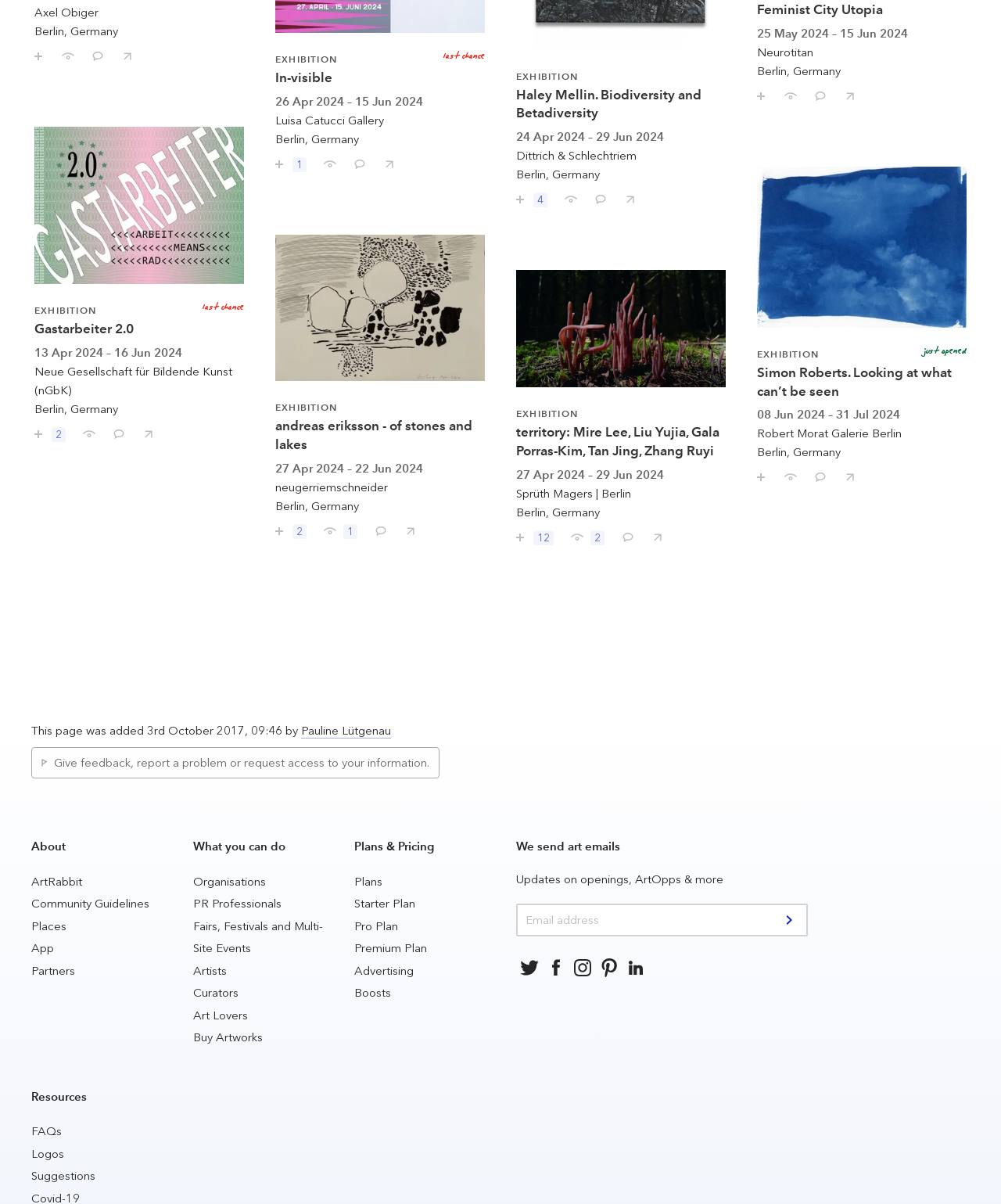Please give the bounding box coordinates of the area that should be clicked to fulfill the following instruction: "Click on the 'Coffee Semantics' link". The coordinates should be in the format of four float numbers from 0 to 1, i.e., [left, top, right, bottom].

None